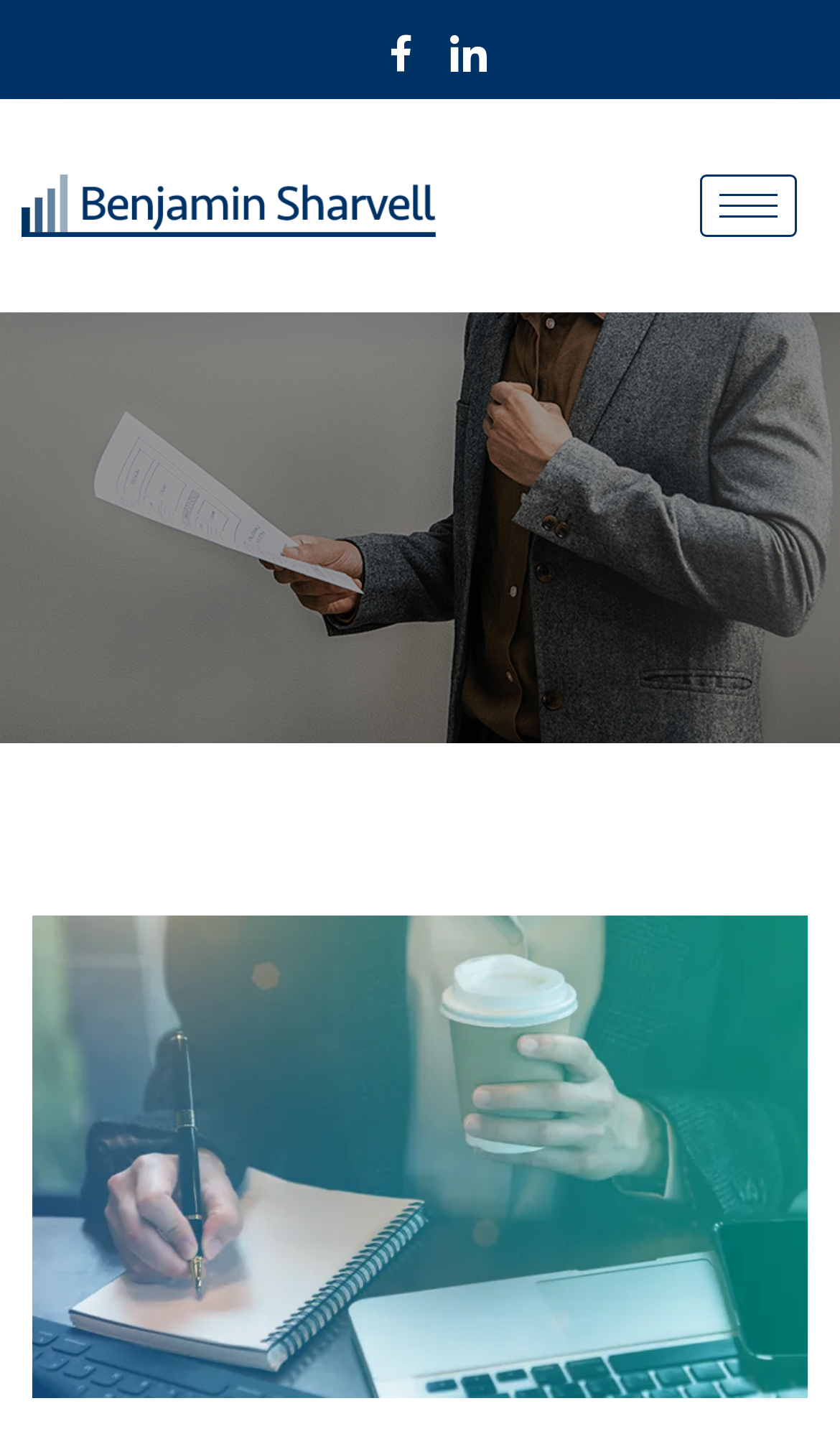Identify the bounding box coordinates for the UI element described by the following text: "Close". Provide the coordinates as four float numbers between 0 and 1, in the format [left, top, right, bottom].

None